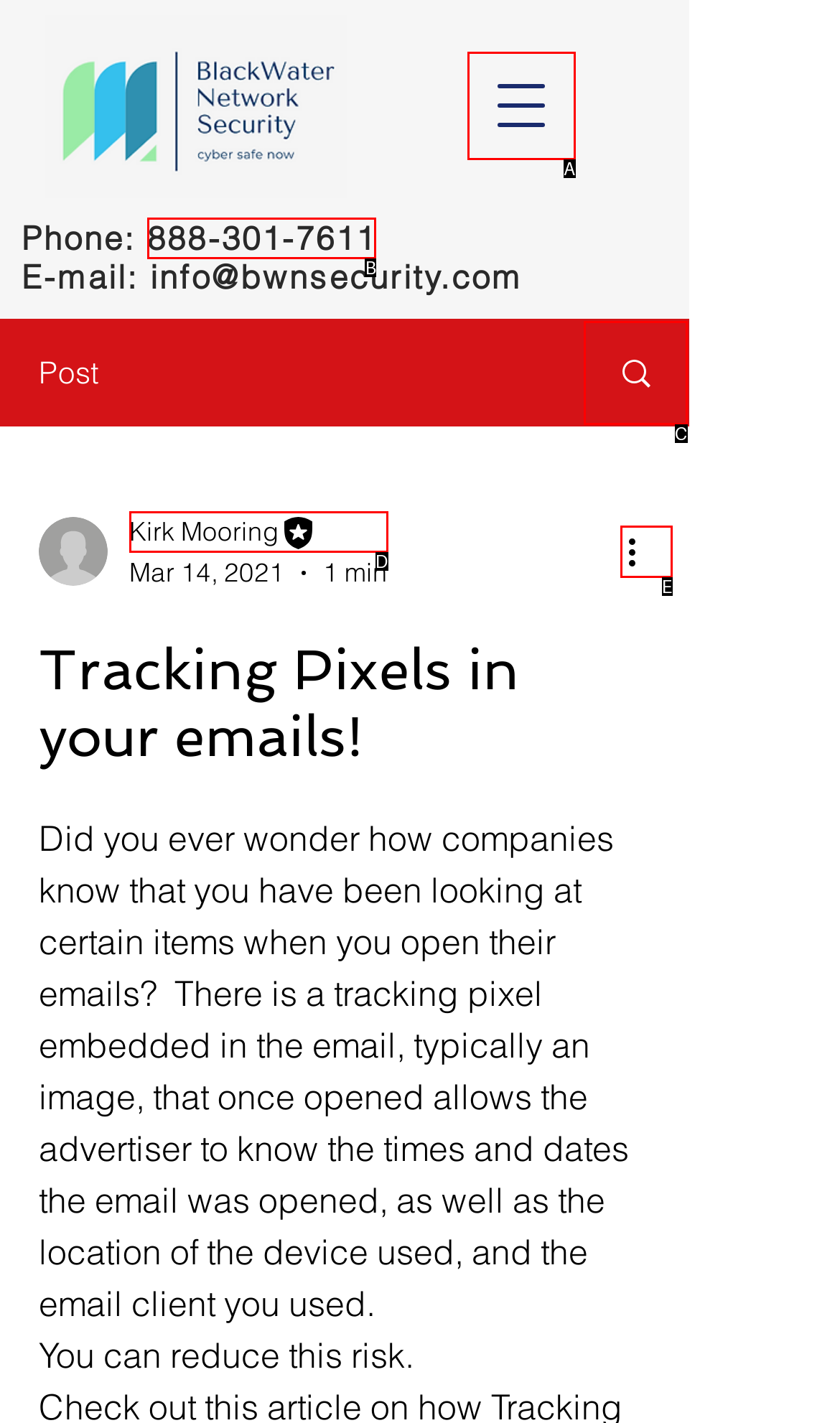Determine which option matches the description: Search. Answer using the letter of the option.

C